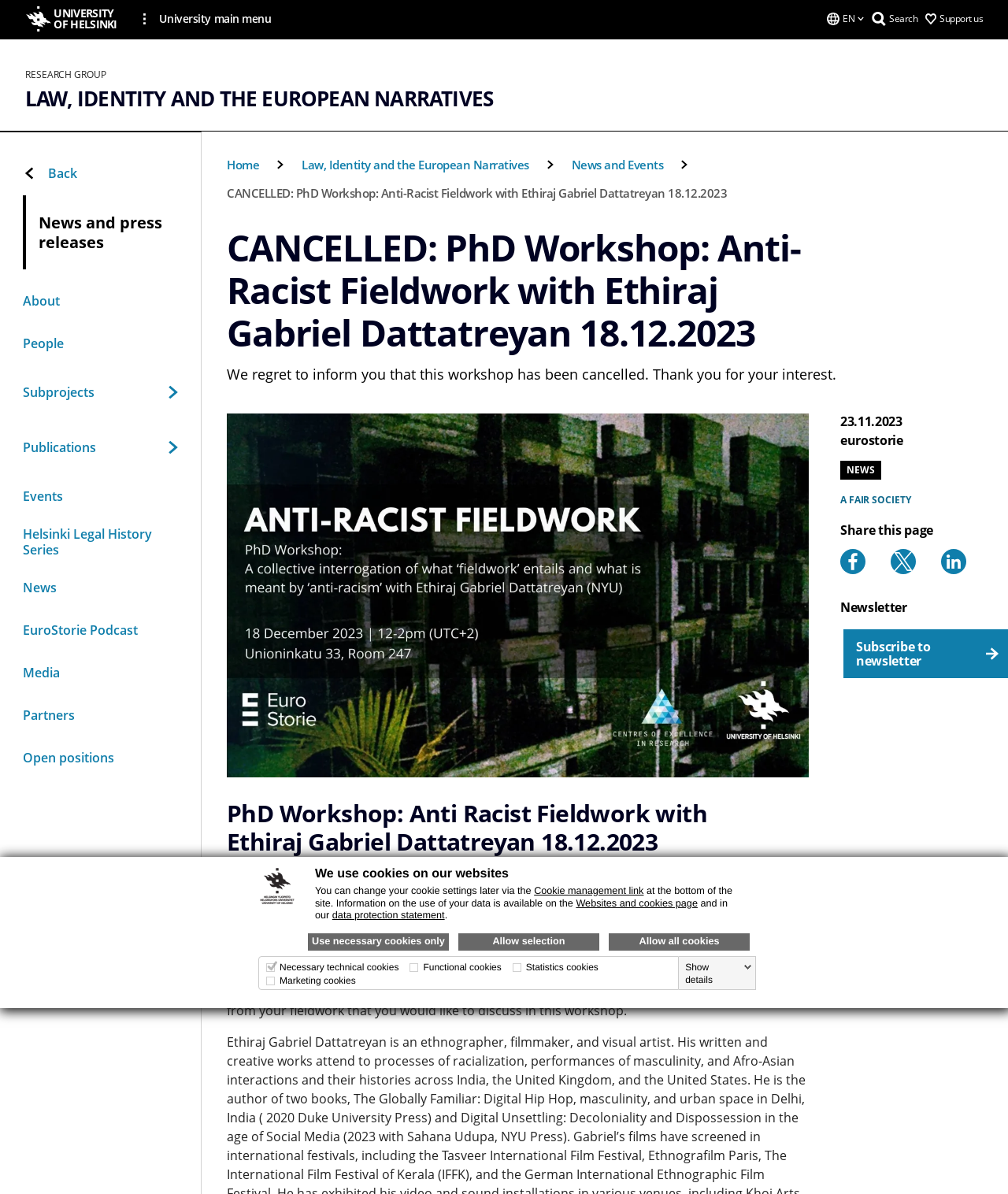Determine the bounding box coordinates of the region I should click to achieve the following instruction: "Go to the 'Support us' page". Ensure the bounding box coordinates are four float numbers between 0 and 1, i.e., [left, top, right, bottom].

[0.918, 0.0, 0.975, 0.032]